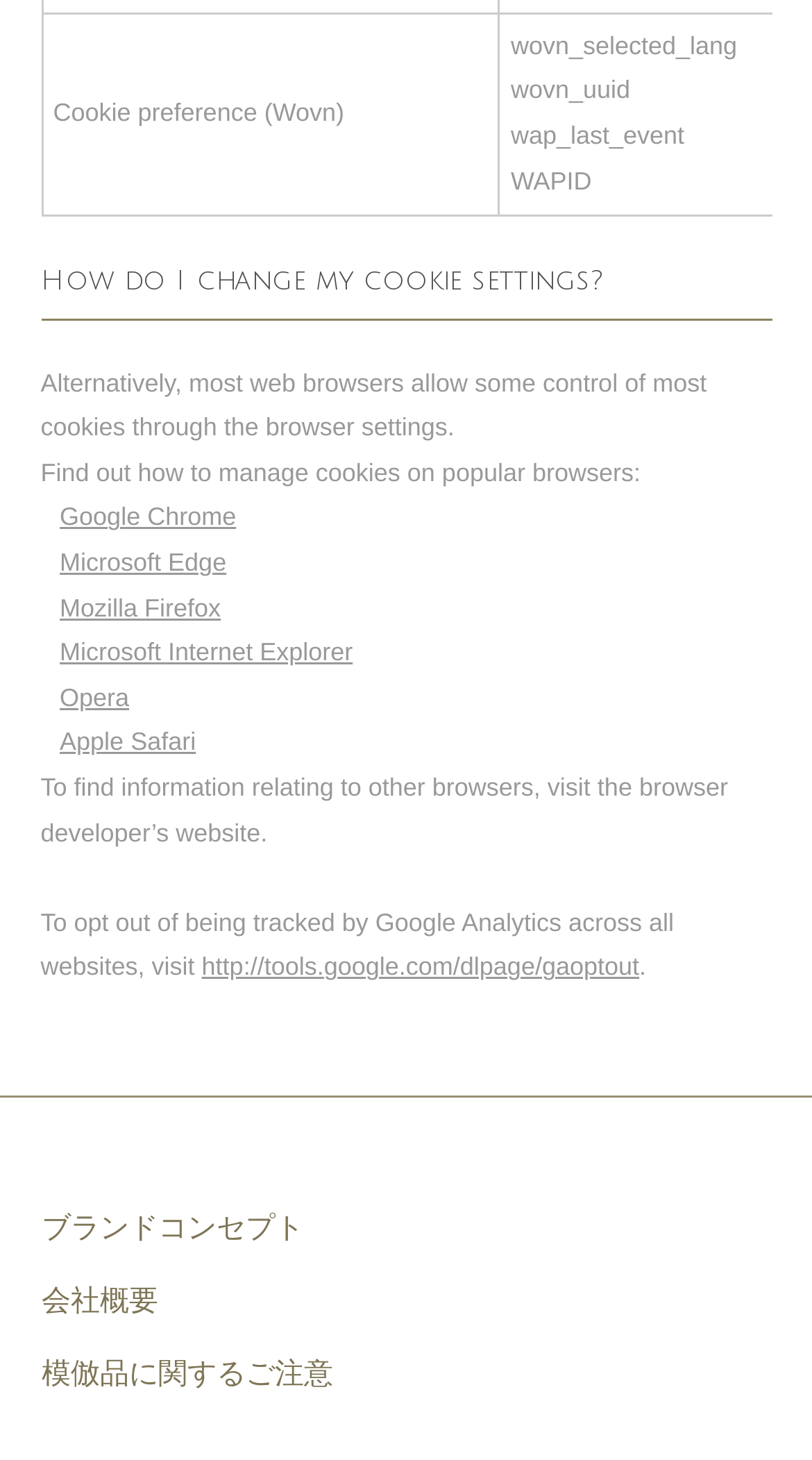Can you give a comprehensive explanation to the question given the content of the image?
How many browsers are mentioned on the webpage?

The webpage lists six popular web browsers, namely Google Chrome, Microsoft Edge, Mozilla Firefox, Microsoft Internet Explorer, Opera, and Apple Safari, providing information on how to manage cookies in each of them.